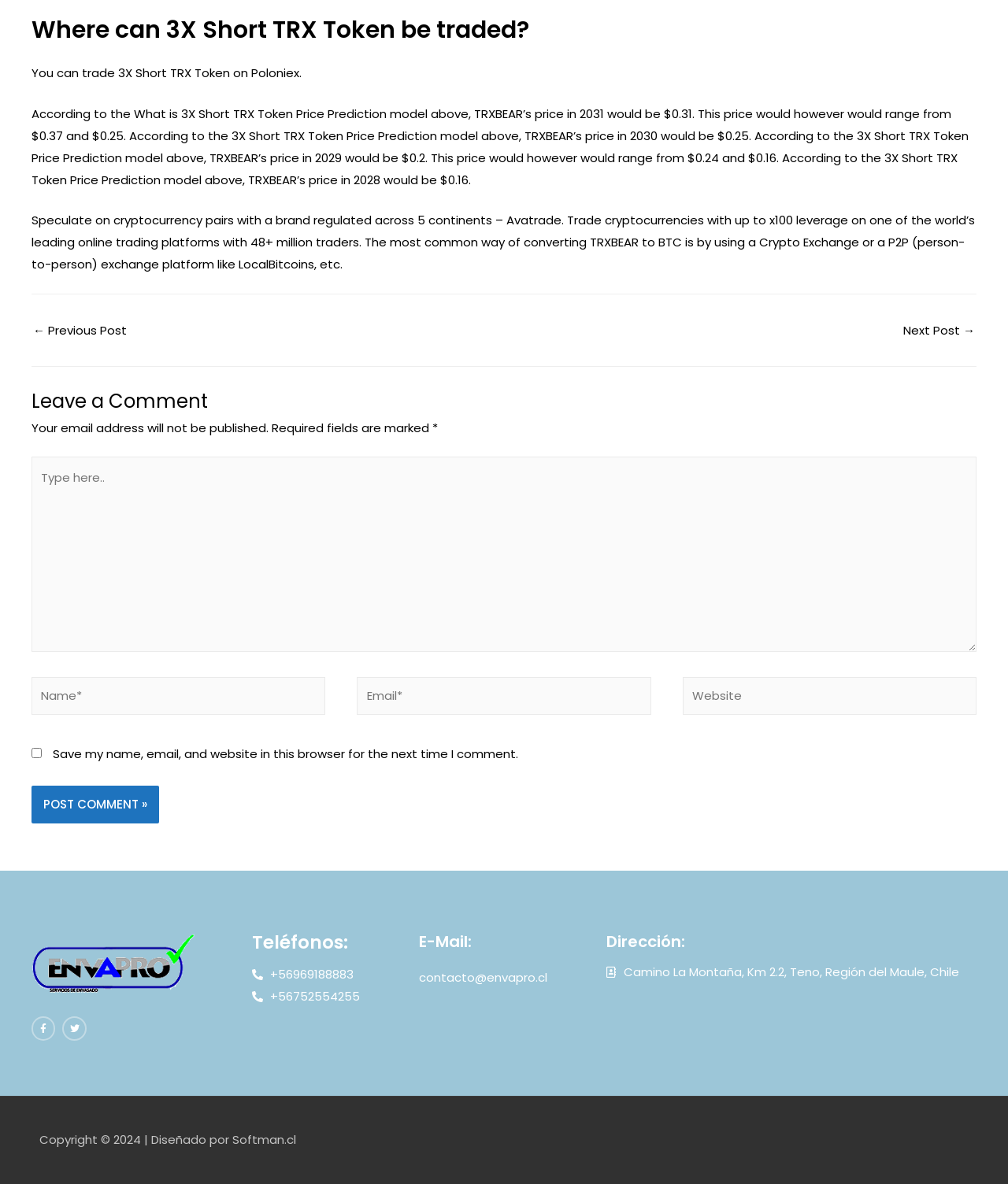Pinpoint the bounding box coordinates of the clickable element to carry out the following instruction: "Click on the 'Post Comment »' button."

[0.031, 0.663, 0.158, 0.695]